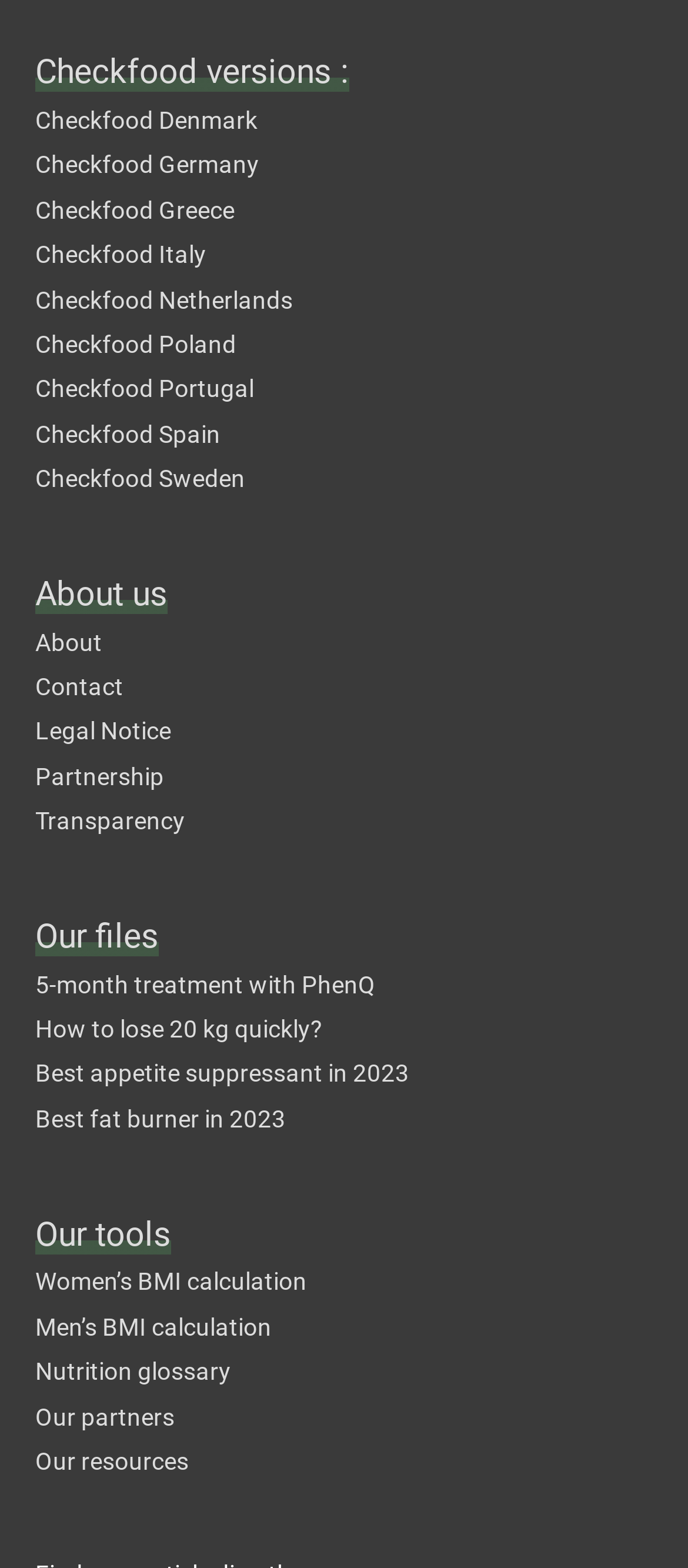Determine the bounding box coordinates of the section I need to click to execute the following instruction: "Calculate women’s BMI". Provide the coordinates as four float numbers between 0 and 1, i.e., [left, top, right, bottom].

[0.051, 0.808, 0.446, 0.826]